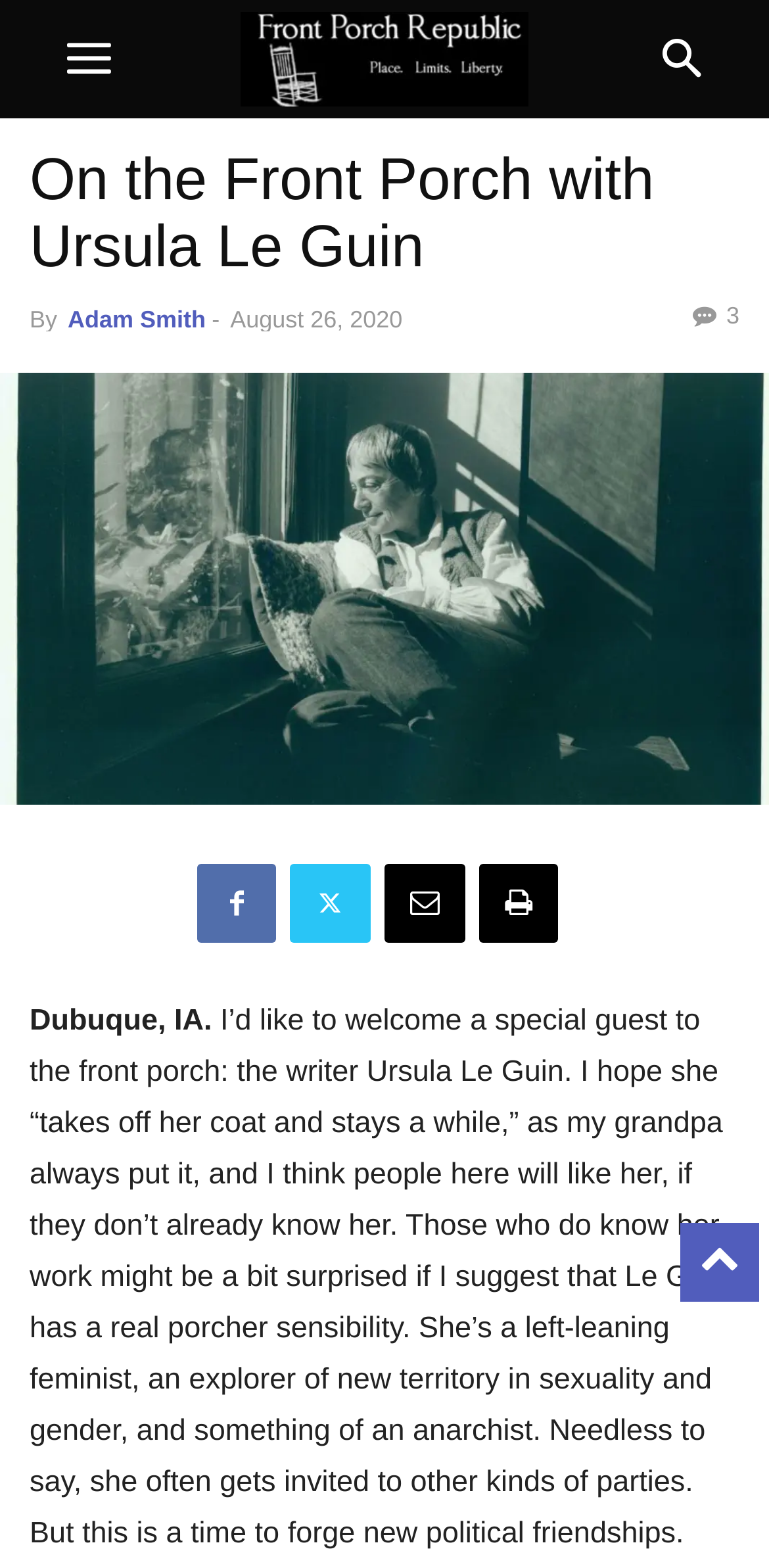Describe the webpage meticulously, covering all significant aspects.

The webpage is about an article titled "On the Front Porch with Ursula Le Guin" on the Front Porch Republic website. At the top-right corner, there is a "to-top" link and a "mobile-toggle" button. Below the button, there is a logo image of Front Porch Republic, which is centered at the top of the page. On the top-right side, there is a "search" button.

The main content of the webpage is divided into two sections. The top section contains a header with the article title, author name "Adam Smith", and the publication date "August 26, 2020". Below the header, there is a large image that spans the entire width of the page.

The bottom section contains a series of links and icons. There are four social media links, represented by icons, aligned horizontally. Below these links, there is a text "Dubuque, IA." which is likely a location indicator.